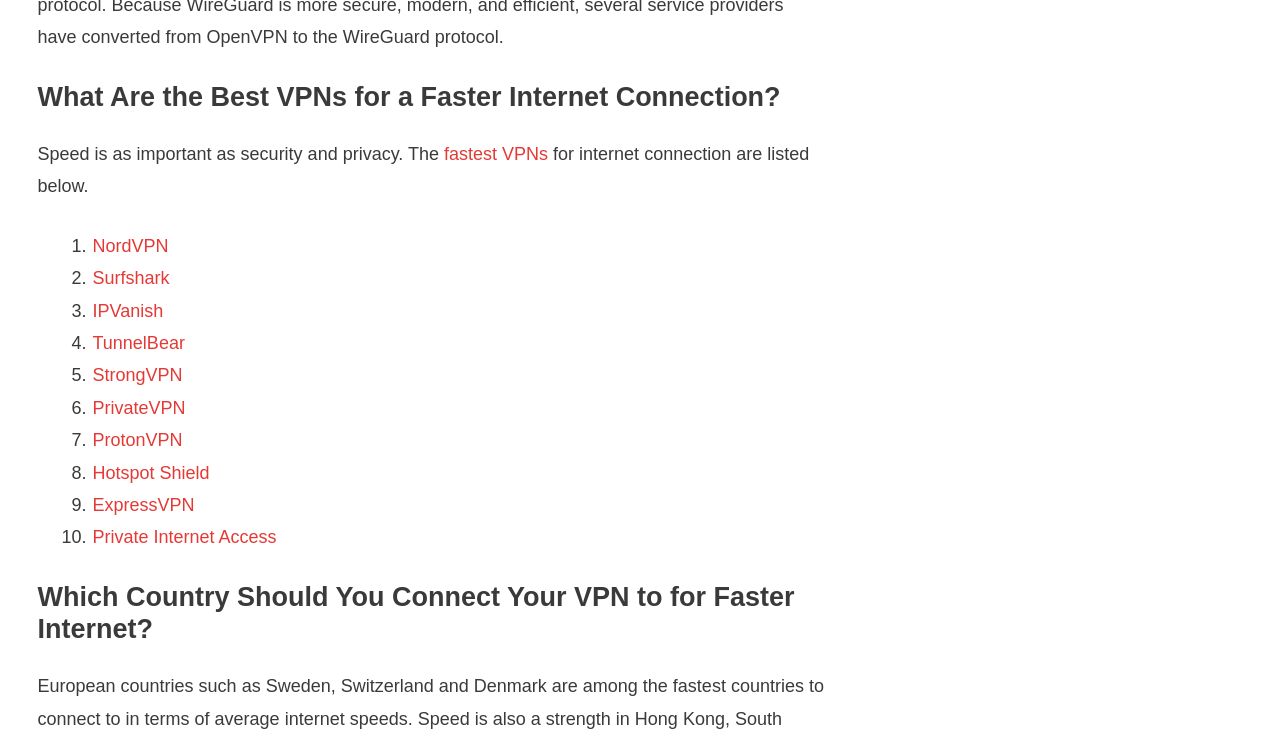For the element described, predict the bounding box coordinates as (top-left x, top-left y, bottom-right x, bottom-right y). All values should be between 0 and 1. Element description: Private Internet Access

[0.071, 0.708, 0.217, 0.747]